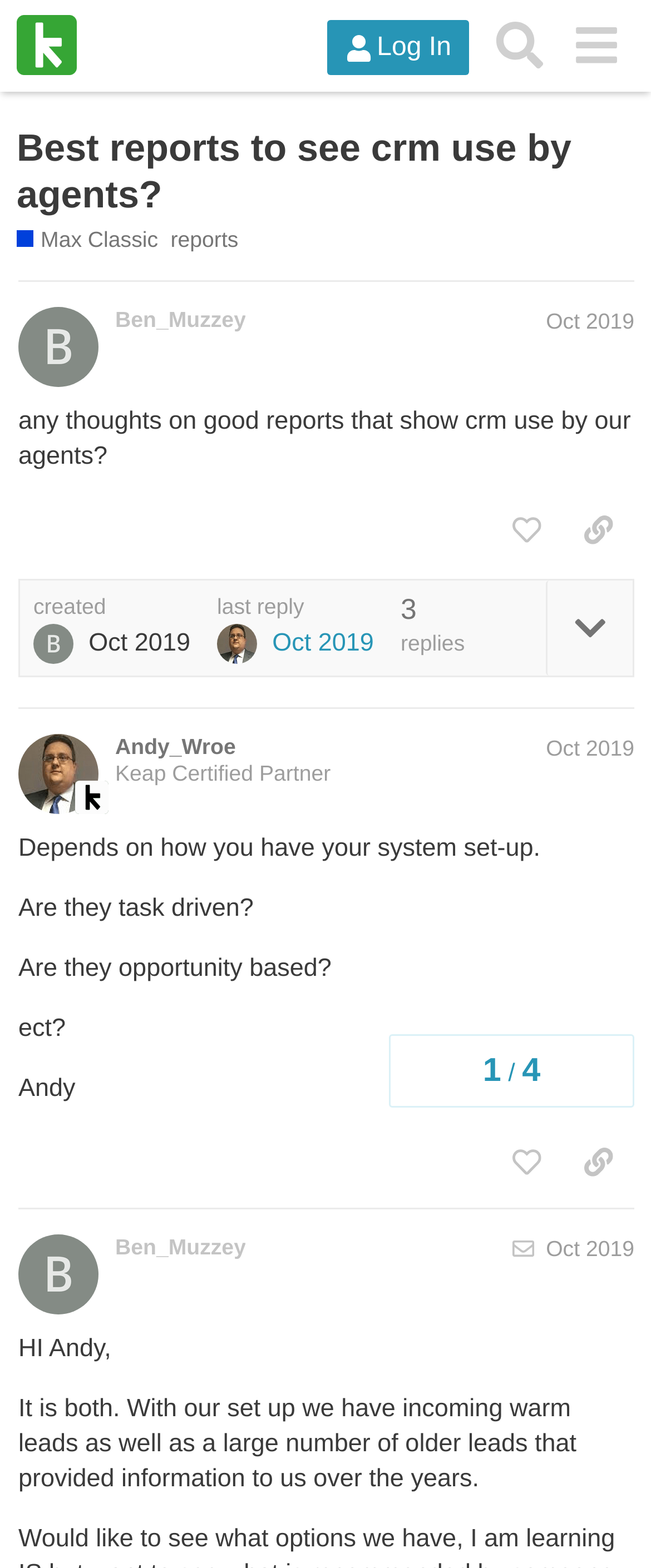Who replied to the first post?
Answer the question with as much detail as possible.

The second post is a reply to the first post, and the author of the second post is Andy_Wroe, who is a Keap Certified Partner.